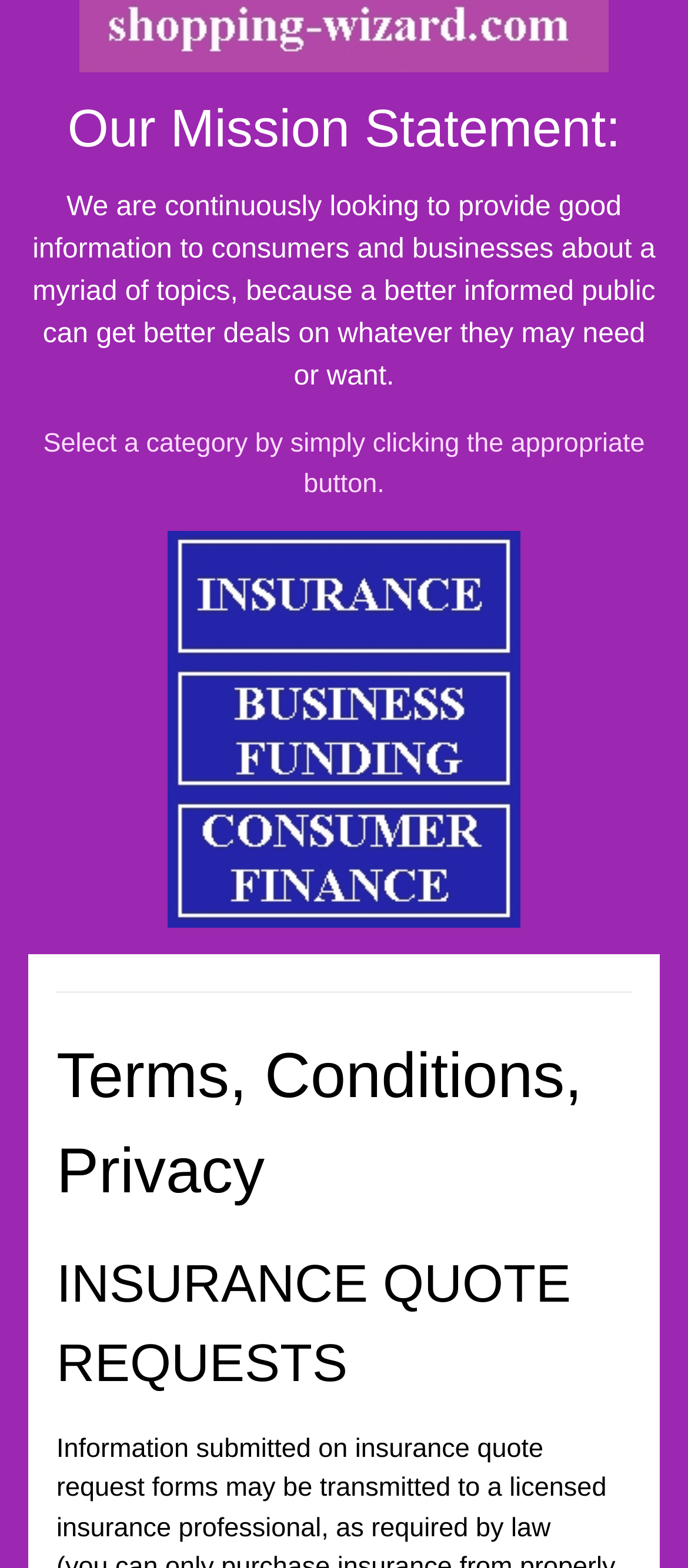Determine the bounding box for the UI element as described: "alt="Consumer Finance"". The coordinates should be represented as four float numbers between 0 and 1, formatted as [left, top, right, bottom].

[0.244, 0.54, 0.756, 0.559]